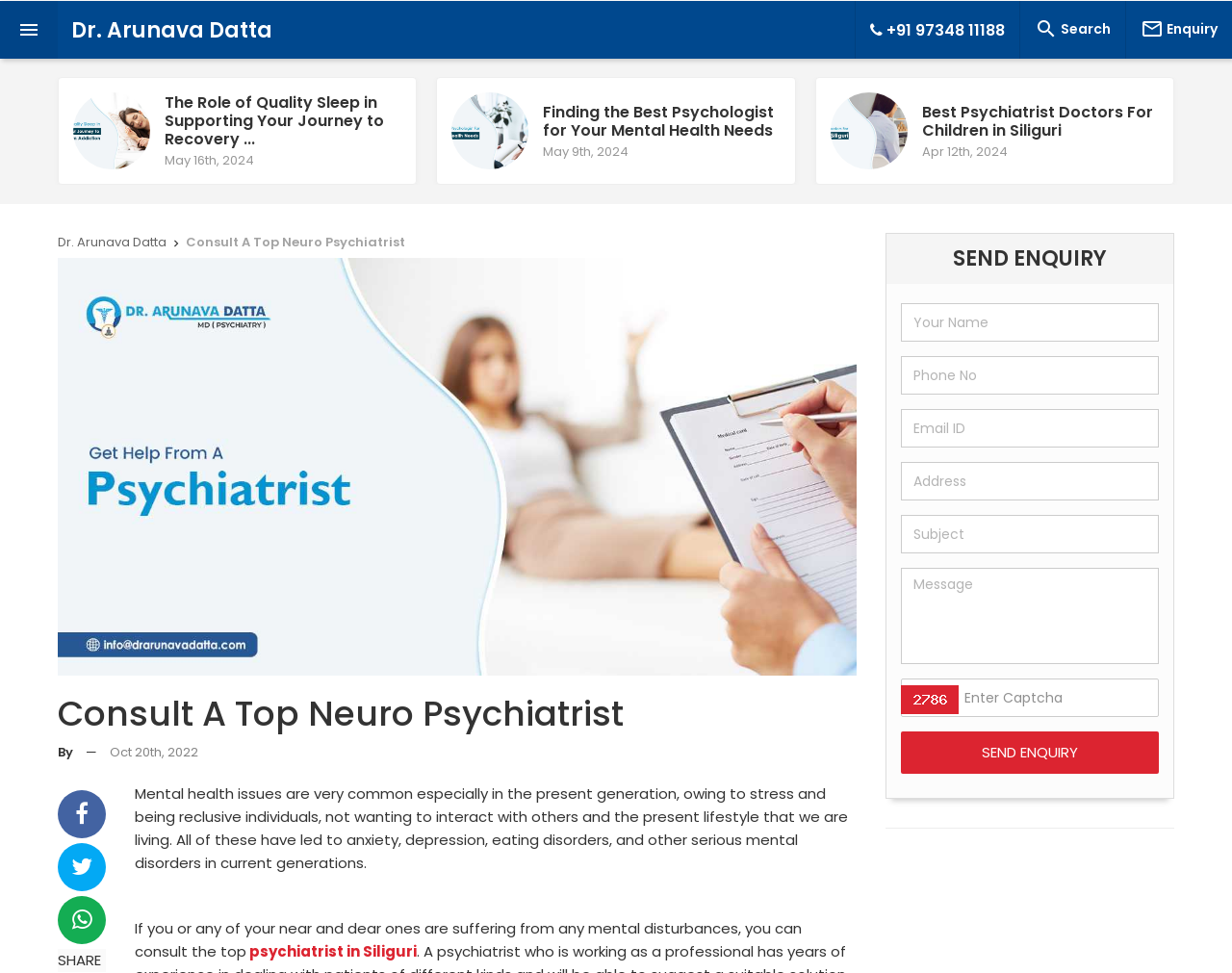Please provide a brief answer to the question using only one word or phrase: 
What is the role of quality sleep in supporting recovery?

Supporting recovery